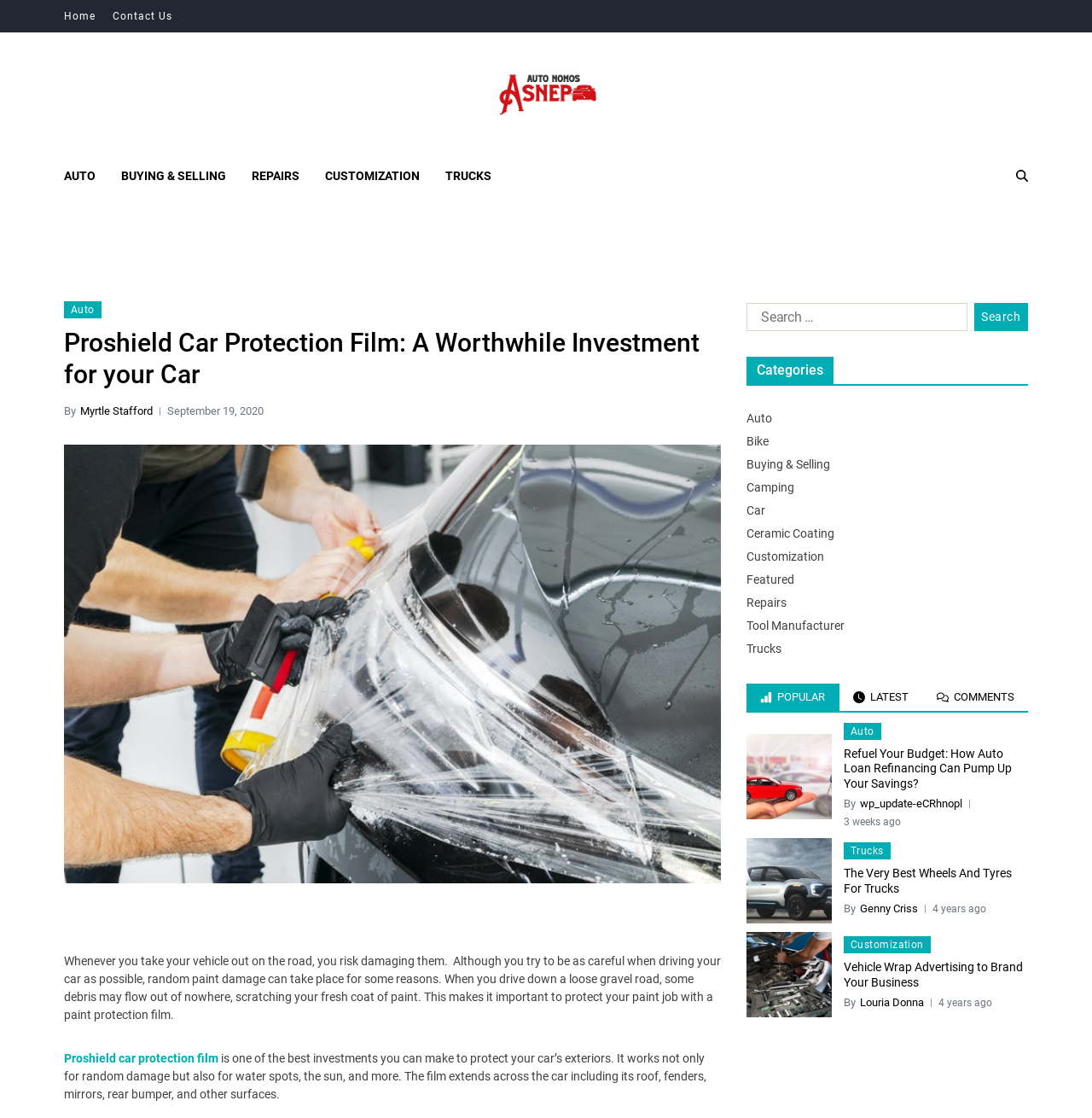Determine the bounding box coordinates of the clickable region to execute the instruction: "Search for something". The coordinates should be four float numbers between 0 and 1, denoted as [left, top, right, bottom].

[0.684, 0.271, 0.886, 0.296]